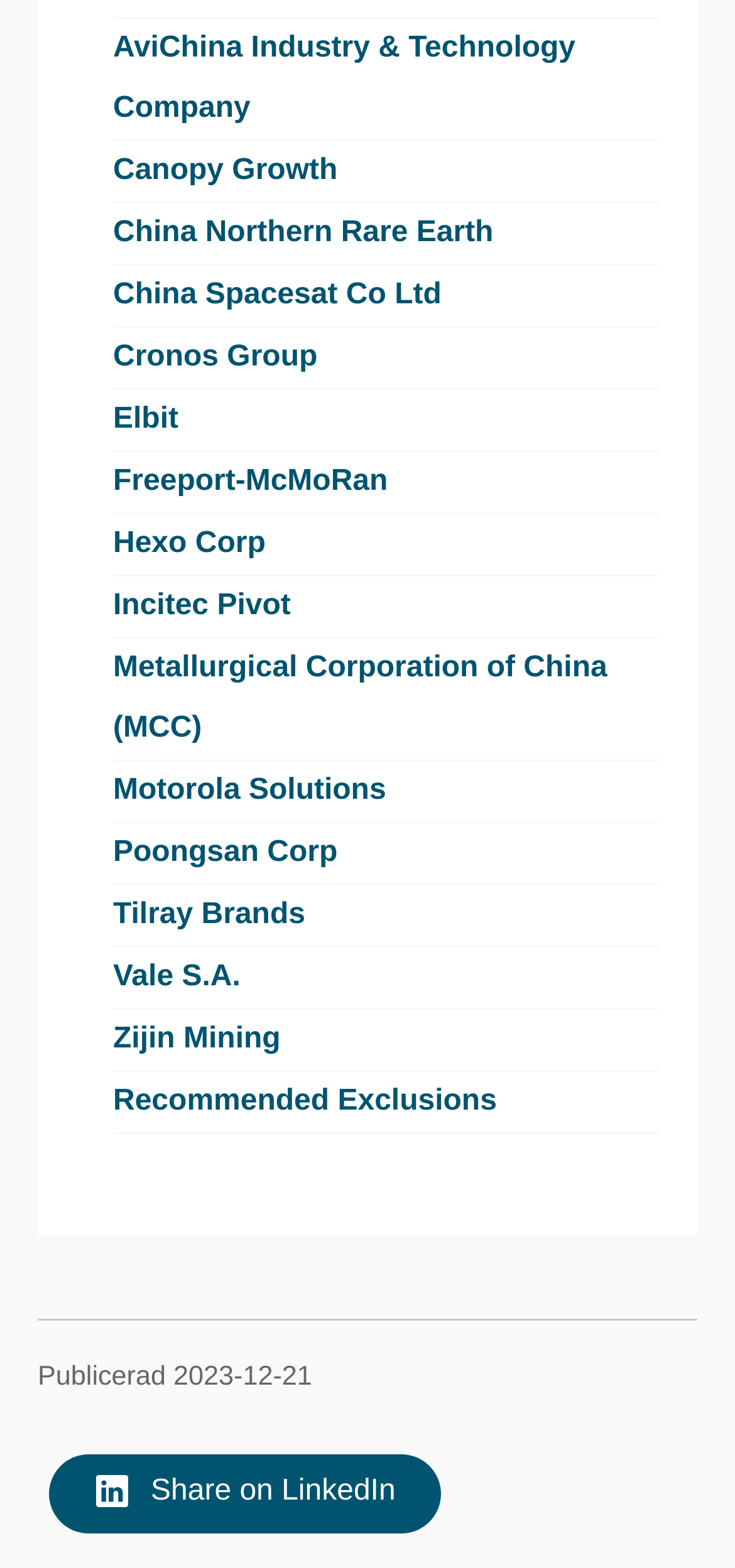Is there a 'Recommended Exclusions' link? Based on the image, give a response in one word or a short phrase.

Yes